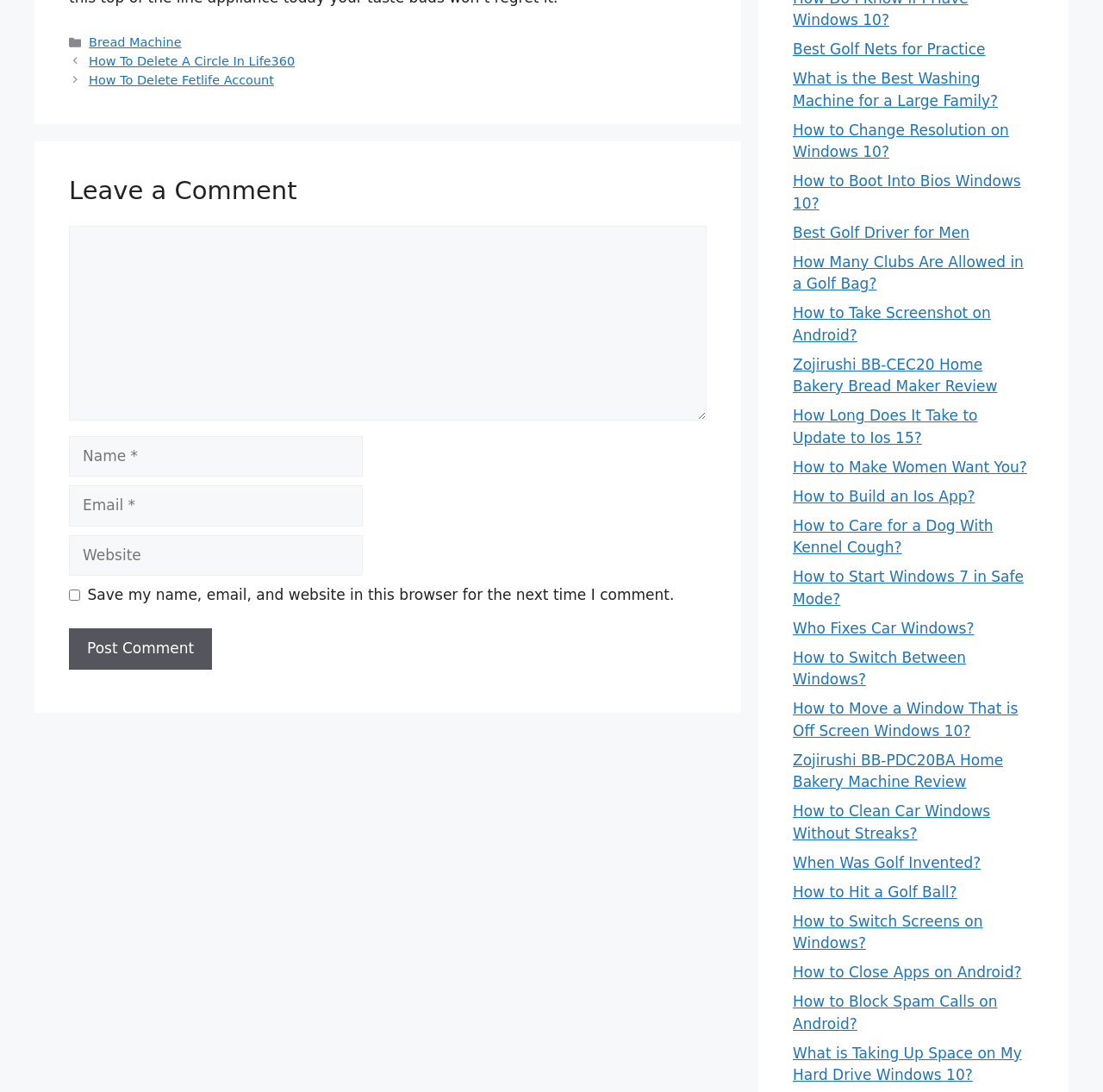Refer to the screenshot and give an in-depth answer to this question: Is the 'Save my name, email, and website in this browser for the next time I comment' checkbox checked by default?

The checkbox 'Save my name, email, and website in this browser for the next time I comment' has a property 'checked: false', which indicates that it is not checked by default.